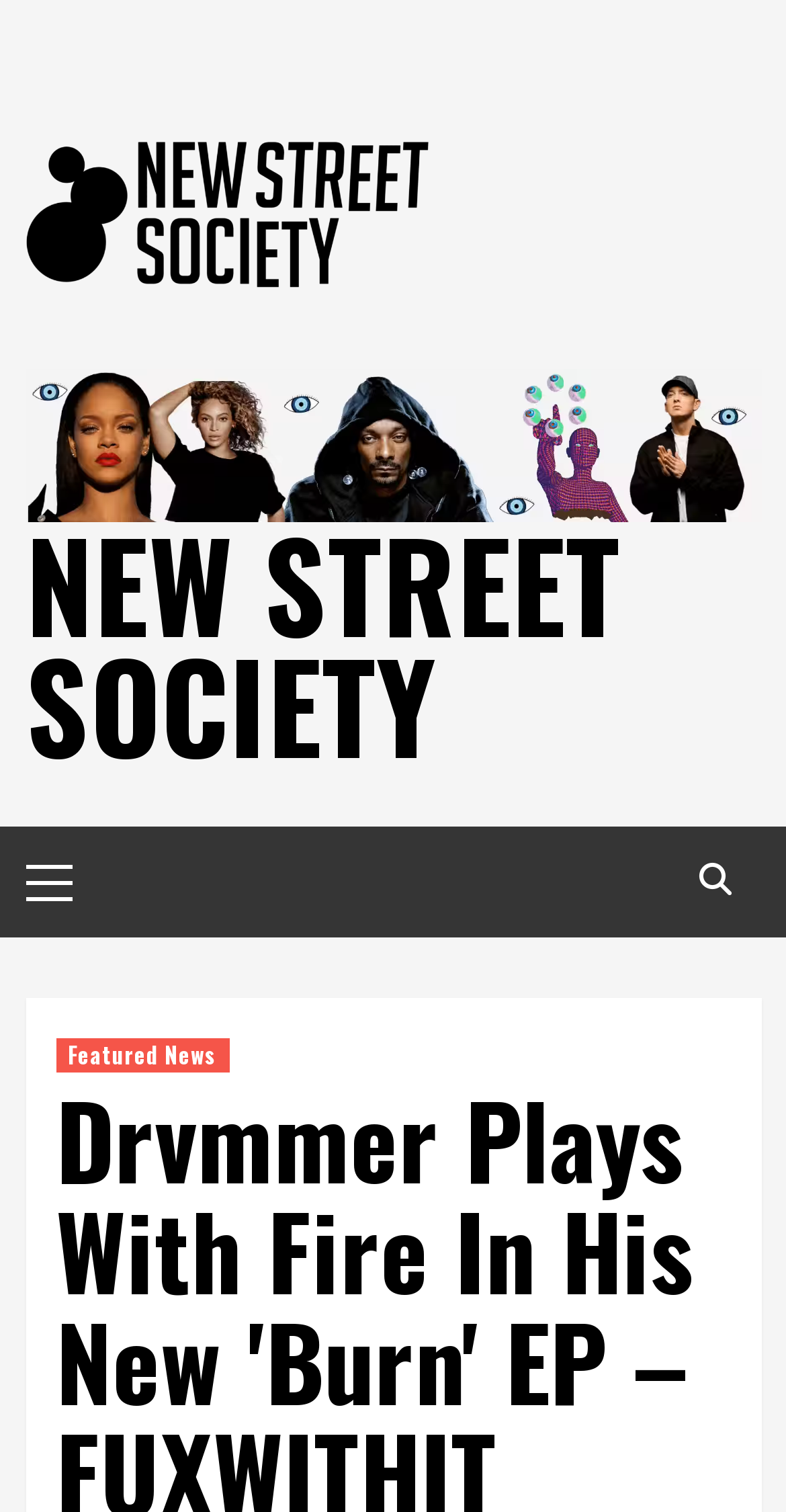Give a full account of the webpage's elements and their arrangement.

The webpage is titled "New Street Society | Your Trusted Source For Urban Music". At the top left, there is a link and an image with the same name "New Street Society", which is likely the logo of the website. Below the logo, there is a video element. 

To the right of the logo, there is another link with the same text "NEW STREET SOCIETY" but in all capital letters. 

Below the logo and the video, there is a primary menu section, which is indicated by a static text "Primary Menu". 

At the top right corner, there is a link with a search icon, represented by the Unicode character "\uf002". When clicked, it leads to a section titled "Featured News".